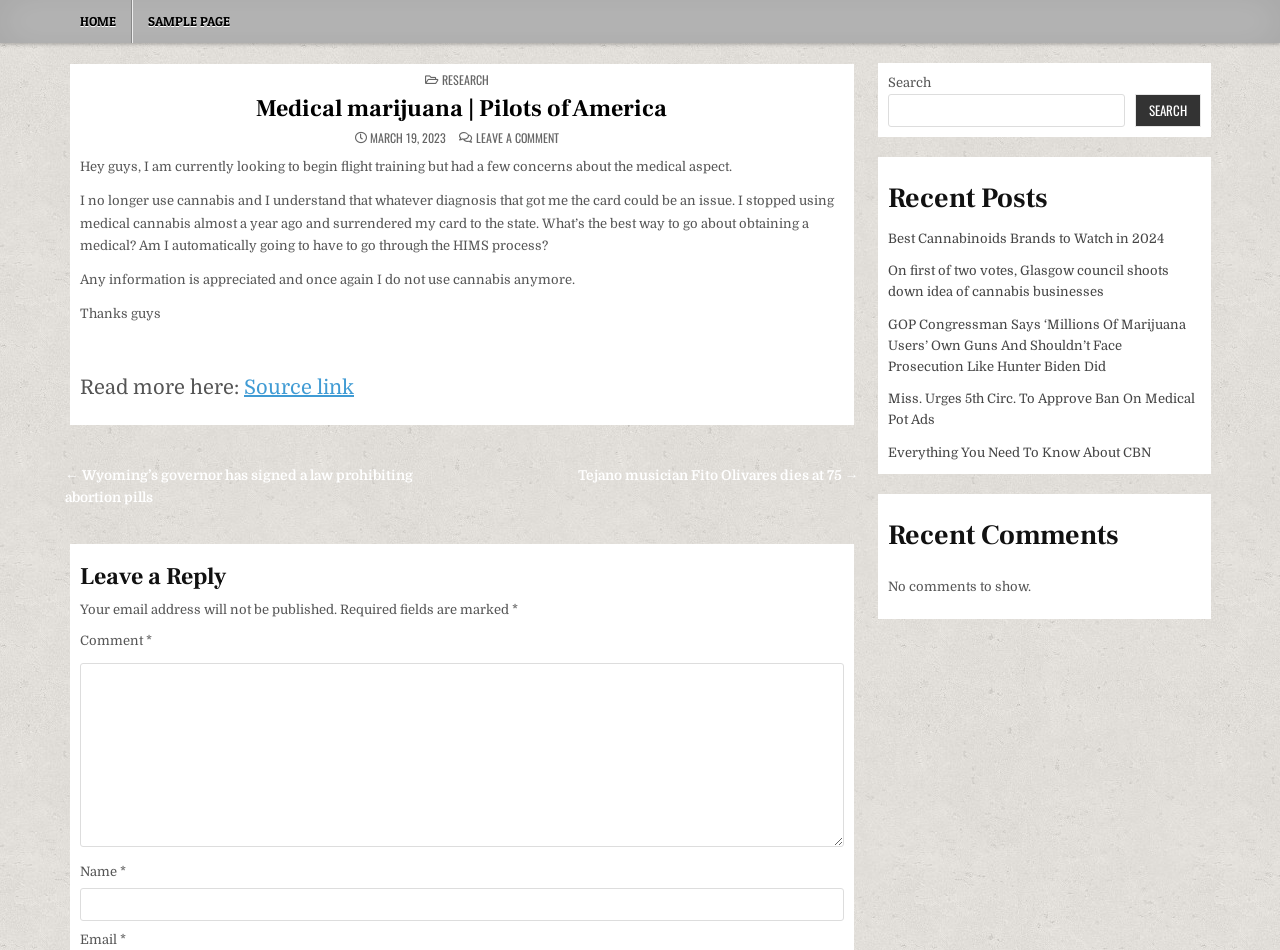Please identify the bounding box coordinates of the area I need to click to accomplish the following instruction: "Click on the HOME link".

[0.051, 0.0, 0.103, 0.045]